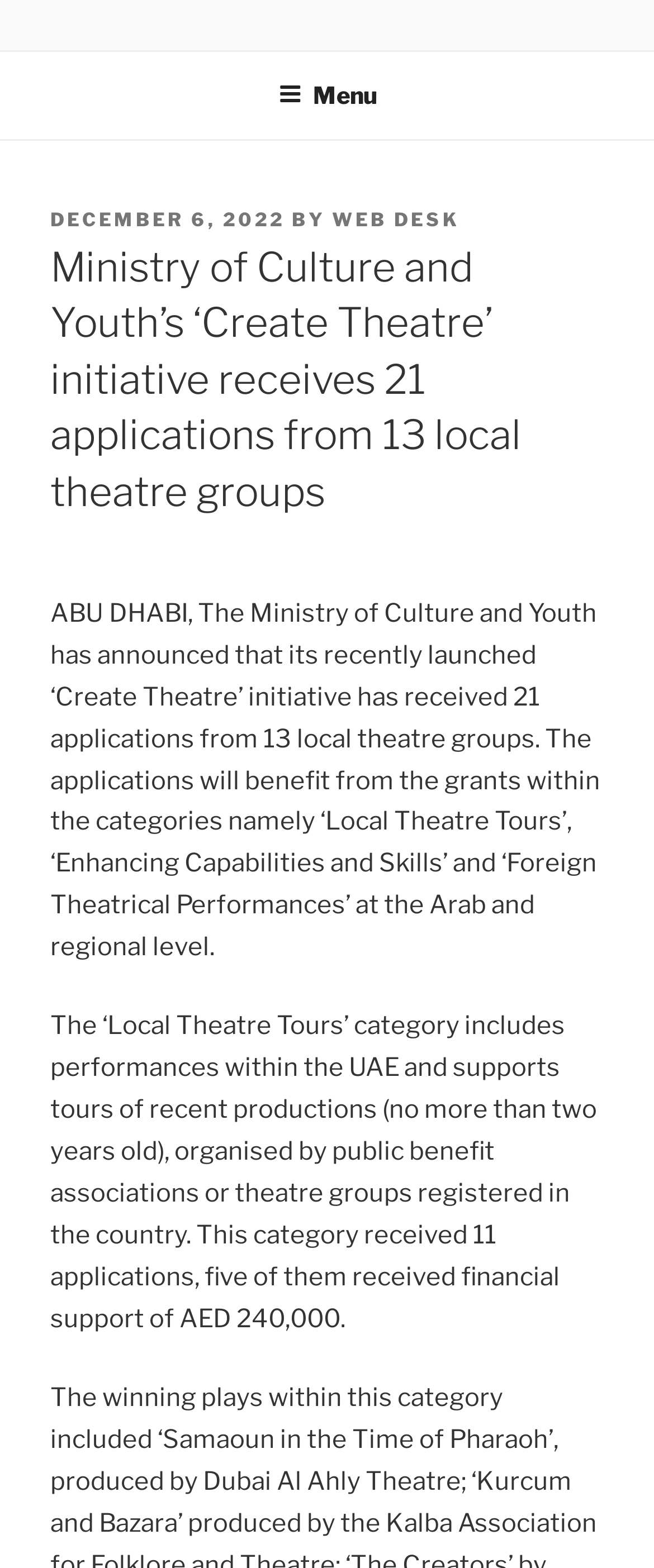What is the name of the category that received 11 applications?
Based on the image, answer the question with as much detail as possible.

The answer can be found in the paragraph that starts with 'The ‘Local Theatre Tours’ category...' which states that this category received 11 applications, five of them received financial support of AED 240,000.